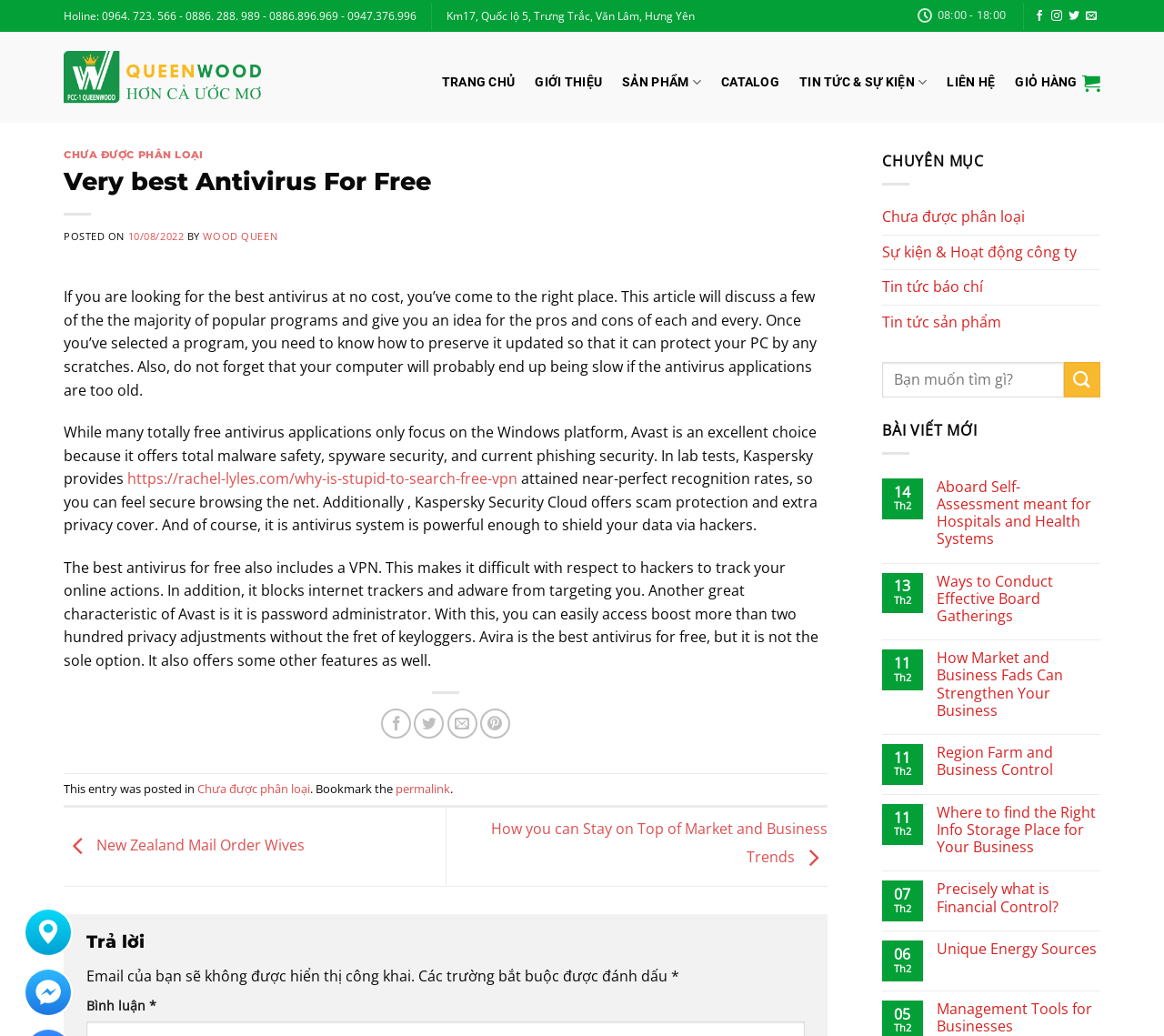Based on the image, provide a detailed and complete answer to the question: 
How many social media links are there?

There are five social media links at the top of the webpage, which are 'Follow on Facebook', 'Follow on Instagram', 'Follow on Twitter', 'Send us an email', and 'QUEEN WOOD'.